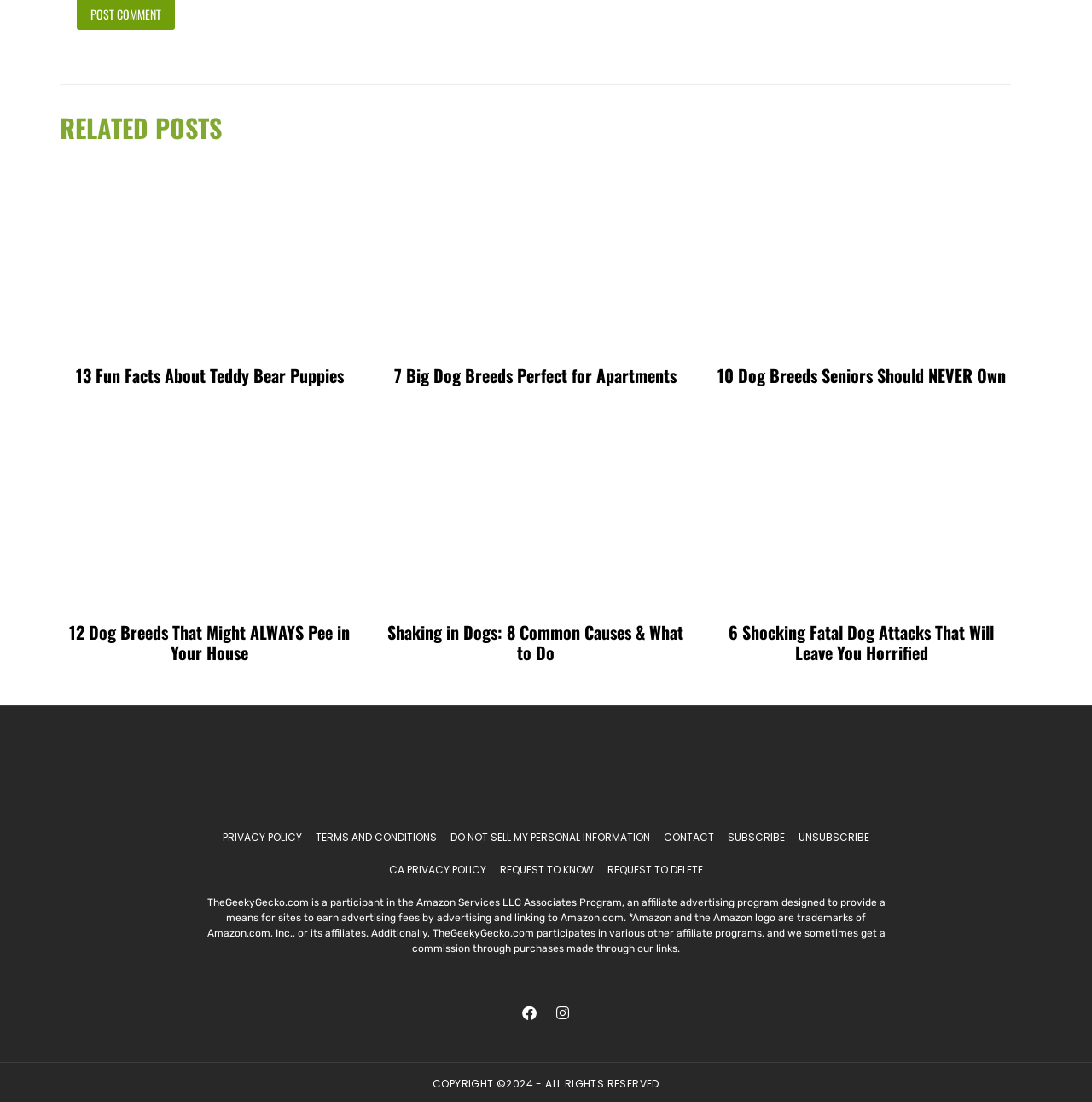Based on the image, please respond to the question with as much detail as possible:
What is the name of the website?

The webpage contains a static text element at the bottom of the page which mentions 'TheGeekyGecko.com' as a participant in the Amazon Services LLC Associates Program. This suggests that TheGeekyGecko.com is the name of the website.